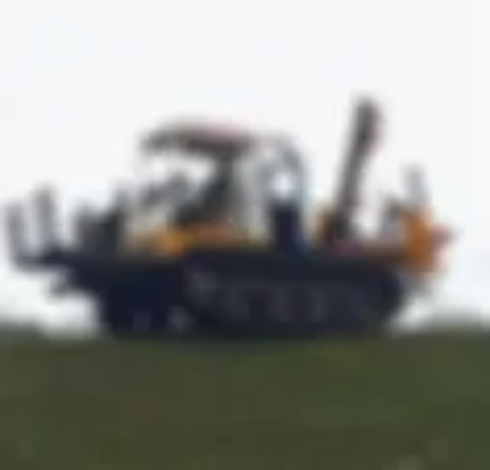Explain what the image portrays in a detailed manner.

The image features a specialized piece of machinery, likely used in agricultural or construction contexts. The vehicle is positioned on a grassy area, showcasing its robust design, which includes a wide base and caterpillar tracks, making it suitable for uneven terrains. Its body is predominantly yellow and black, hinting at its powerful capabilities. The machinery appears to have multiple operators or attachments, indicating it is equipped for varied tasks. This machinery aligns with the theme of fencing needs, as suggested by the context provided, indicating its role in site preparation or maintenance for fencing projects.